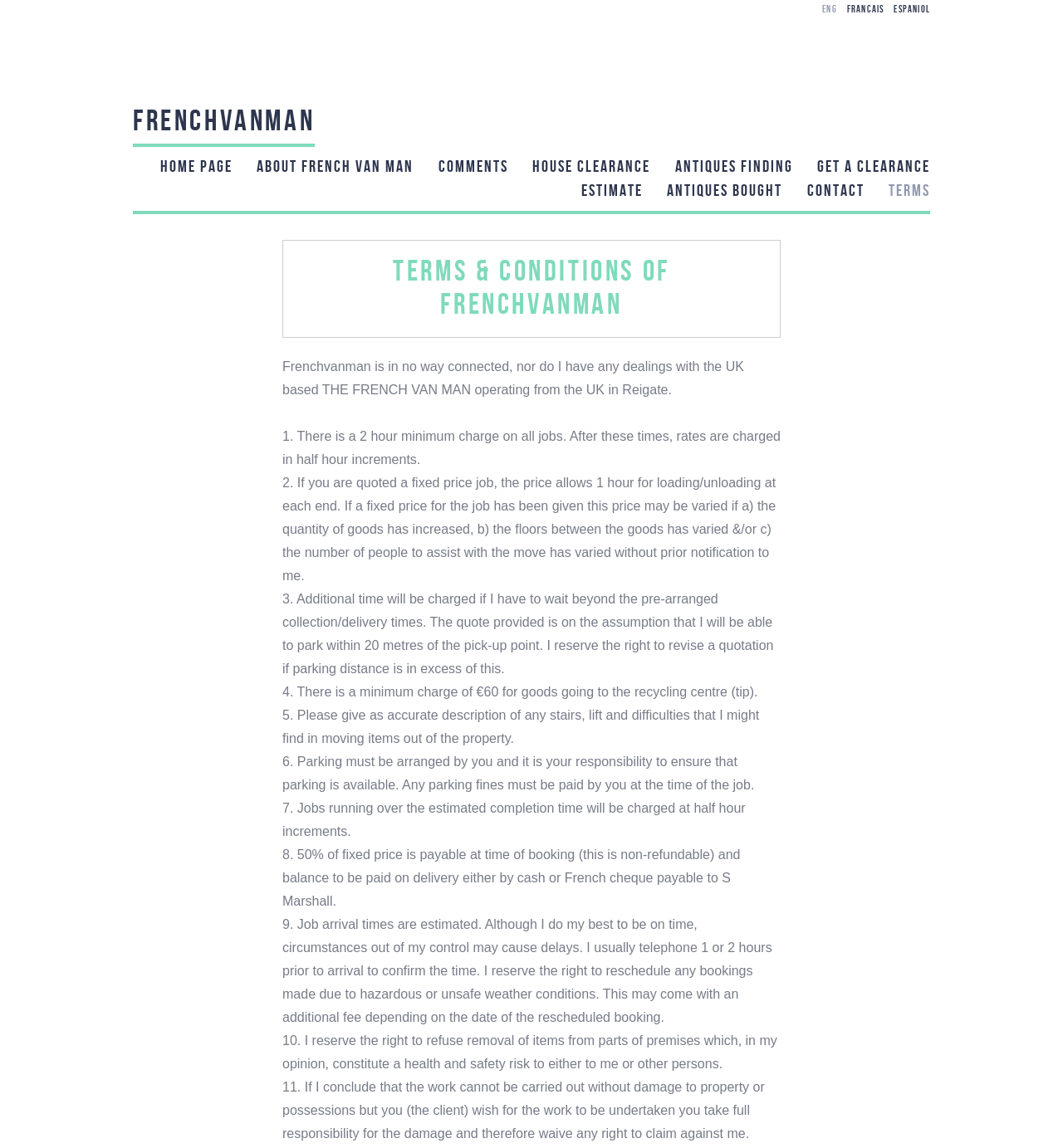Explain the features and main sections of the webpage comprehensively.

The webpage is titled "Terms - Frenchvanman" and has a navigation menu at the top with links to different pages, including "ENG", "FRANCAIS", "ESPANIOL", "FRENCHVANMAN", "HOME PAGE", "ABOUT FRENCH VAN MAN", "COMMENTS", "HOUSE CLEARANCE", "ANTIQUES FINDING", "GET A CLEARANCE ESTIMATE", "ANTIQUES BOUGHT", "CONTACT", and "TERMS".

Below the navigation menu, there is a heading that reads "TERMS & CONDITIONS OF FRENCHVANMAN". This is followed by a series of paragraphs, each describing a specific term or condition of Frenchvanman's services. These terms include information about minimum charges, payment policies, and responsibilities for damages or safety risks.

The paragraphs are numbered from 1 to 11, and each one provides detailed information about a specific aspect of Frenchvanman's services. For example, paragraph 1 states that there is a 2-hour minimum charge on all jobs, while paragraph 8 explains that 50% of the fixed price is payable at the time of booking and is non-refundable.

Overall, the webpage appears to be a detailed explanation of the terms and conditions of Frenchvanman's services, likely intended for customers or clients who are interested in using their services.